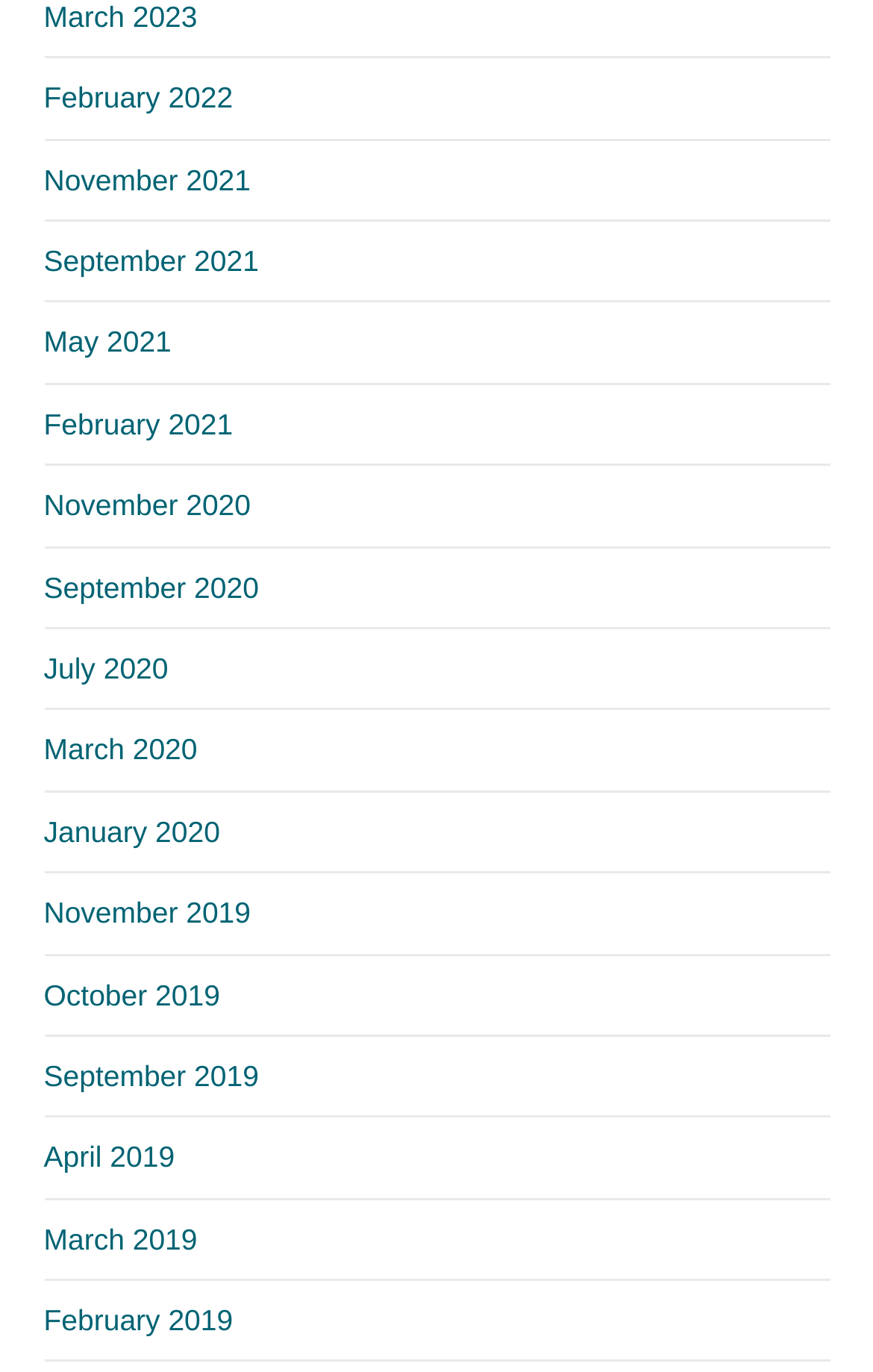Please find the bounding box coordinates of the element that must be clicked to perform the given instruction: "view February 2021". The coordinates should be four float numbers from 0 to 1, i.e., [left, top, right, bottom].

[0.05, 0.297, 0.267, 0.321]